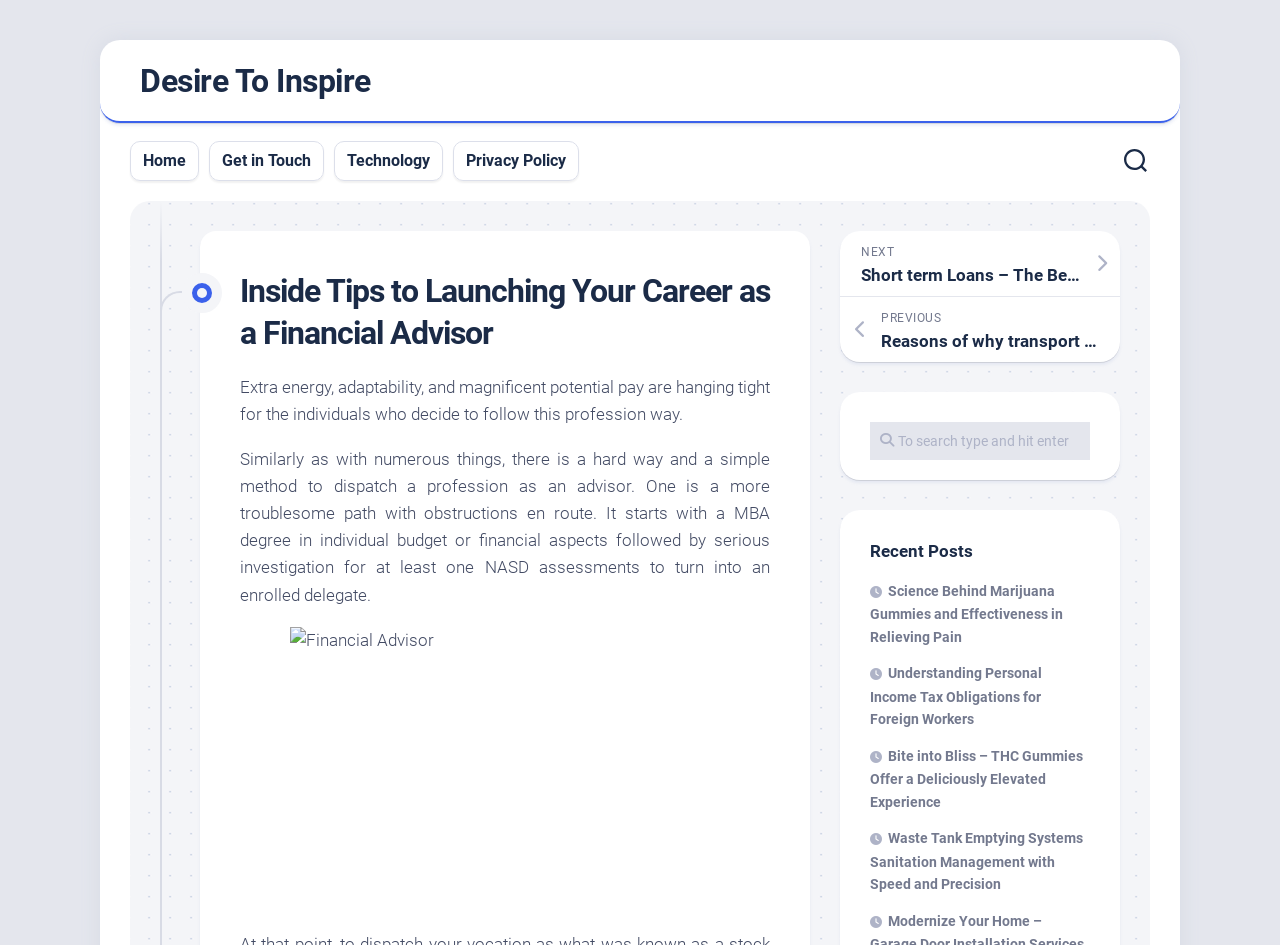Find the bounding box coordinates of the element to click in order to complete the given instruction: "Click on the 'NEXT' link."

[0.656, 0.244, 0.875, 0.313]